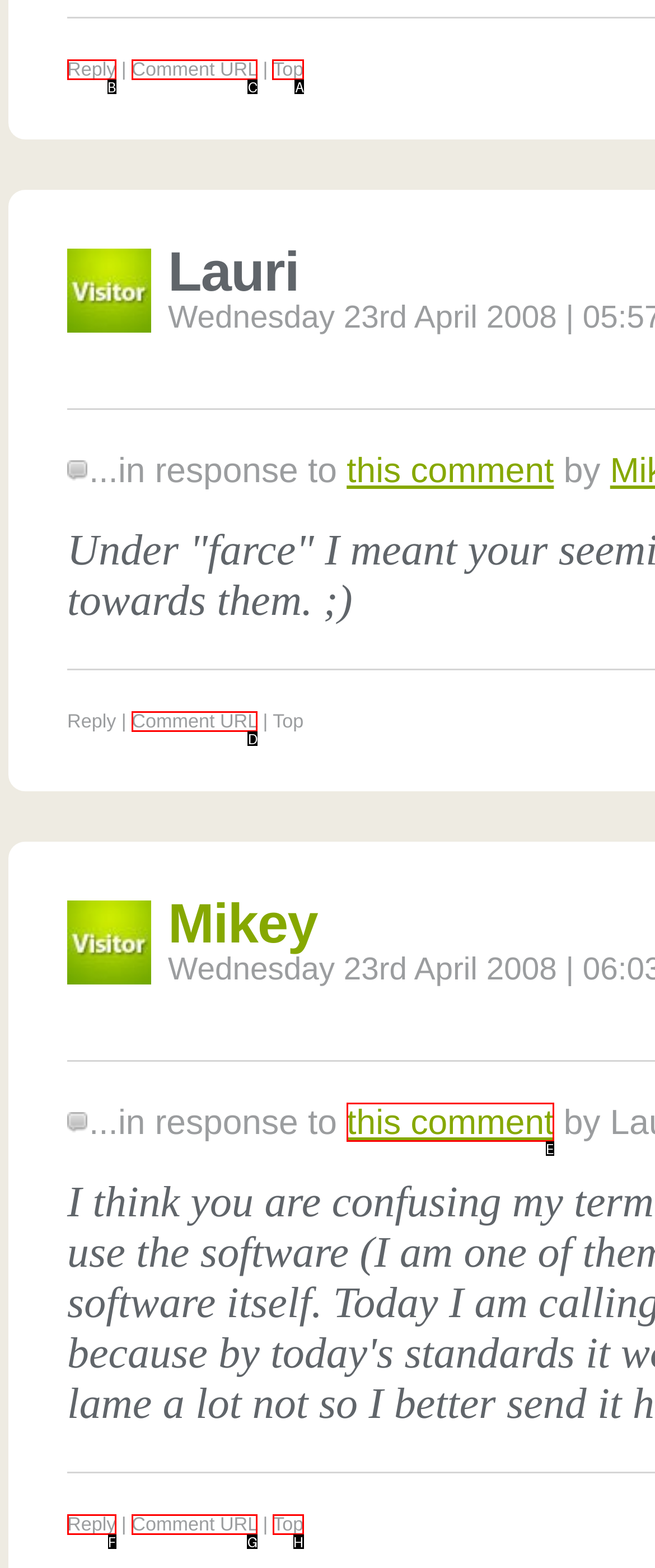Given the task: Go to the top of the page, point out the letter of the appropriate UI element from the marked options in the screenshot.

A